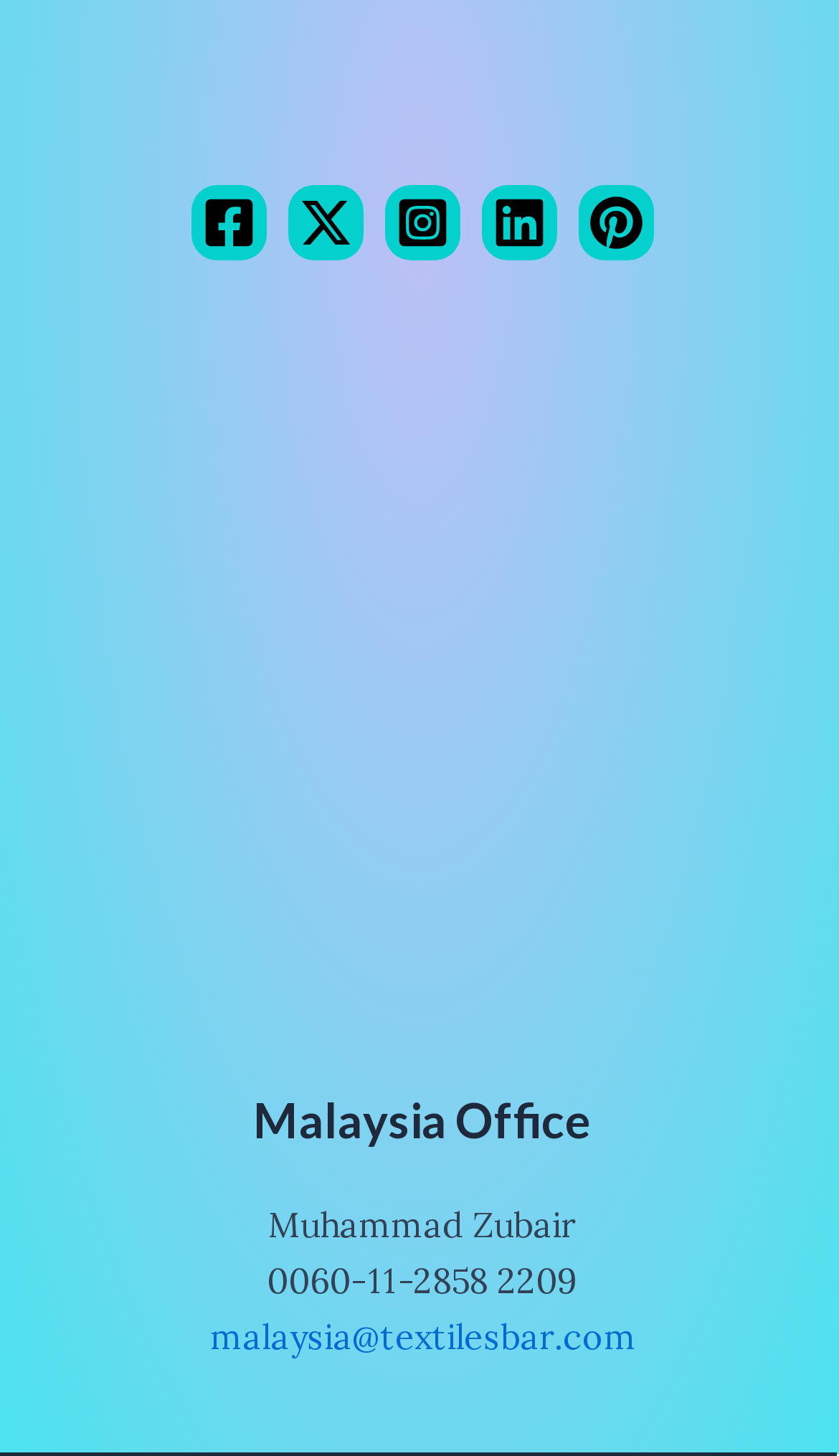Given the content of the image, can you provide a detailed answer to the question?
What is the position of the Facebook link?

By comparing the bounding box coordinates of the Facebook link element, I found that it has the smallest y1 and y2 values among all the social media links, indicating it is positioned at the top-left of the webpage.